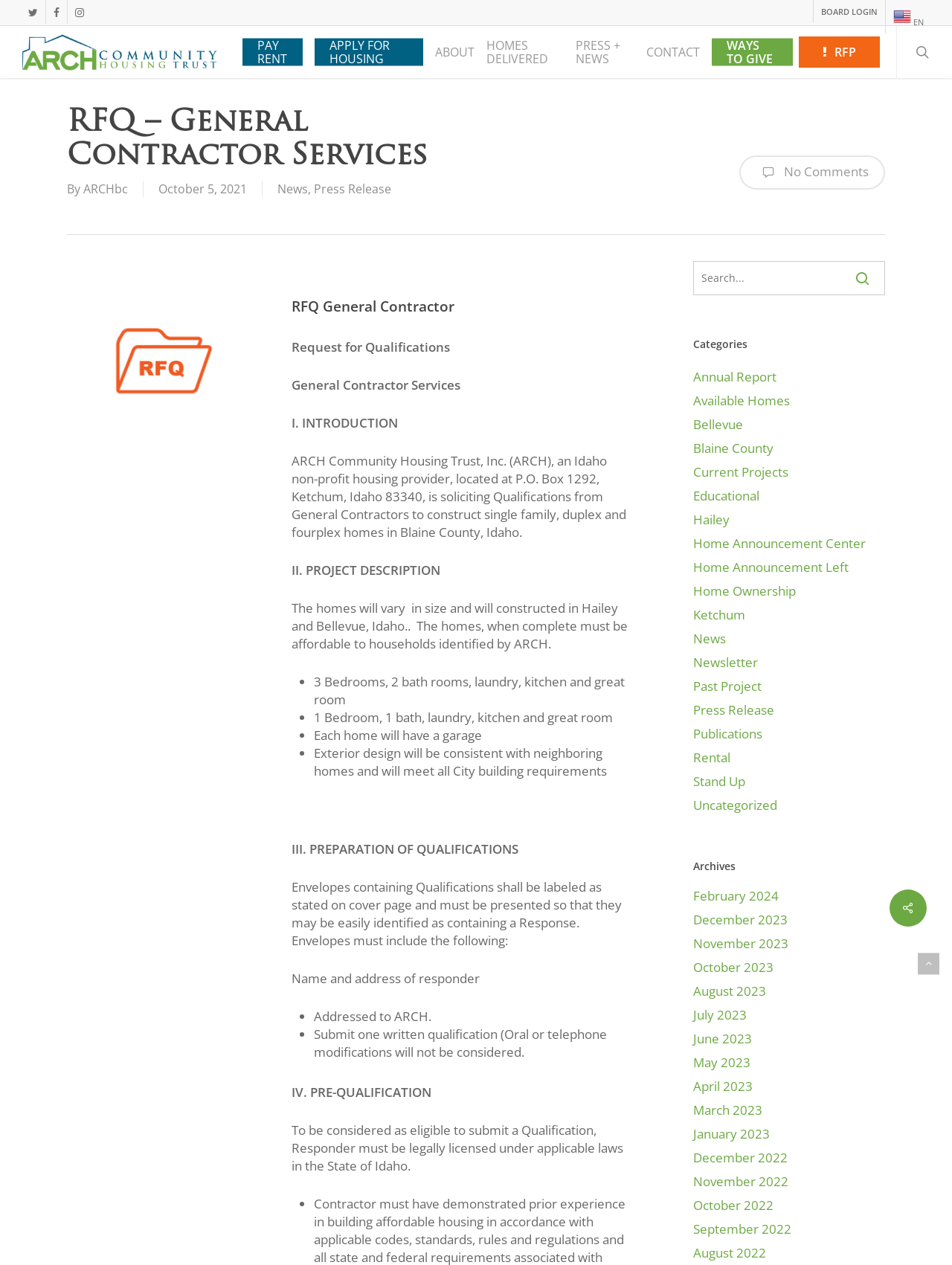Please locate the bounding box coordinates for the element that should be clicked to achieve the following instruction: "Click on the RFQ – General Contractor Services link". Ensure the coordinates are given as four float numbers between 0 and 1, i.e., [left, top, right, bottom].

[0.07, 0.085, 0.555, 0.138]